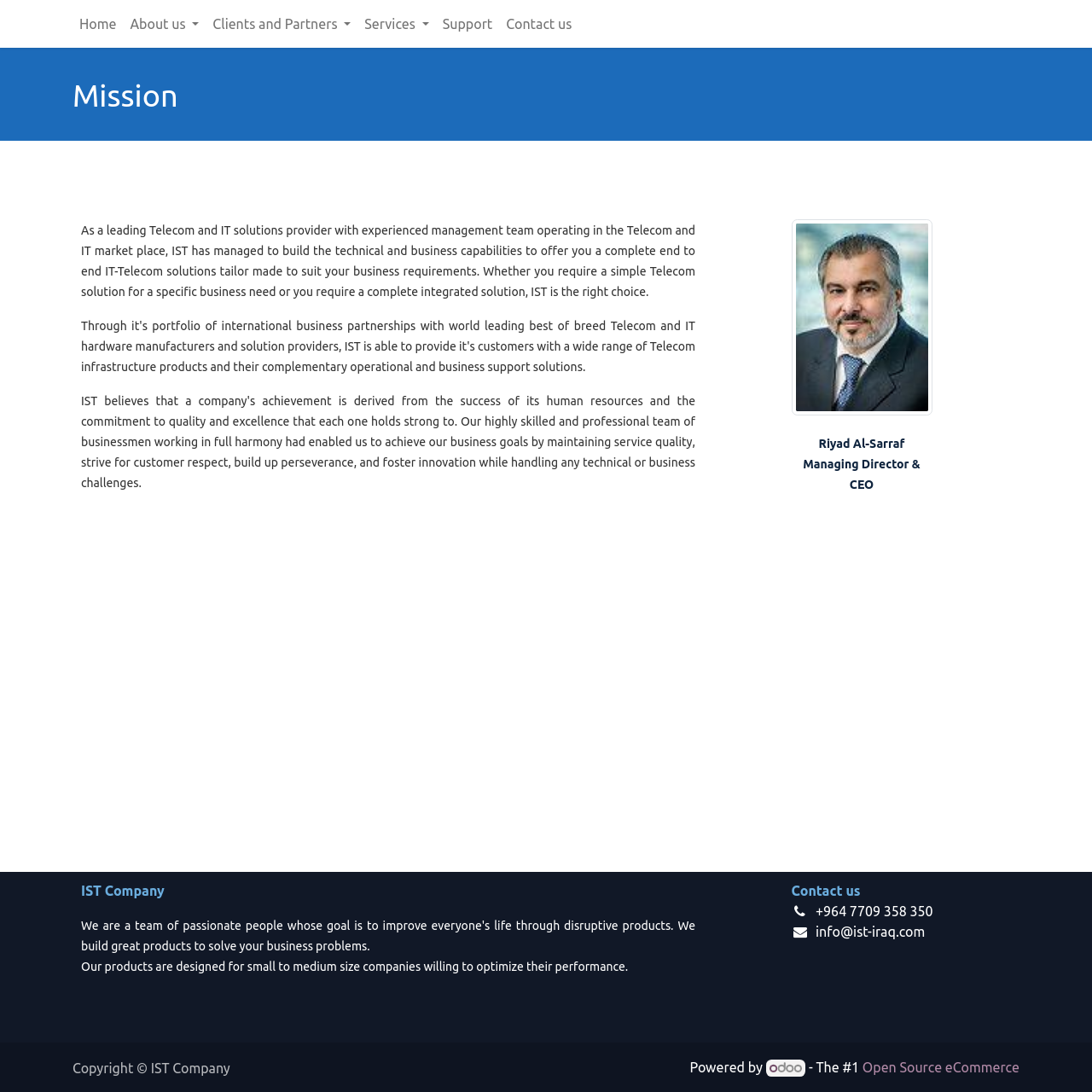Determine the bounding box coordinates of the UI element that matches the following description: "Contact". The coordinates should be four float numbers between 0 and 1 in the format [left, top, right, bottom].

None